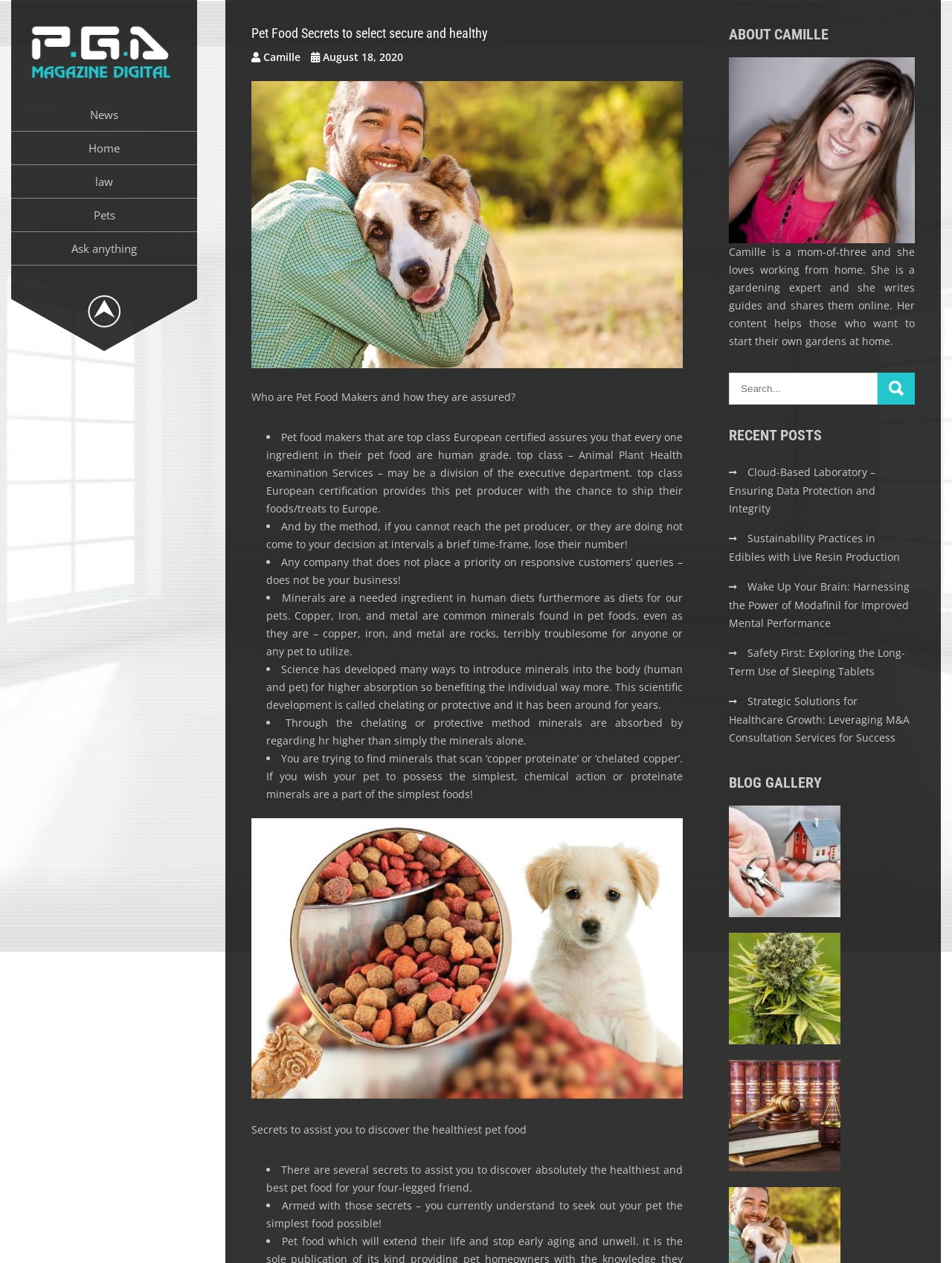Can you determine the bounding box coordinates of the area that needs to be clicked to fulfill the following instruction: "Click on 'PGA MAGAZINE DIGITAL'"?

[0.049, 0.068, 0.181, 0.103]